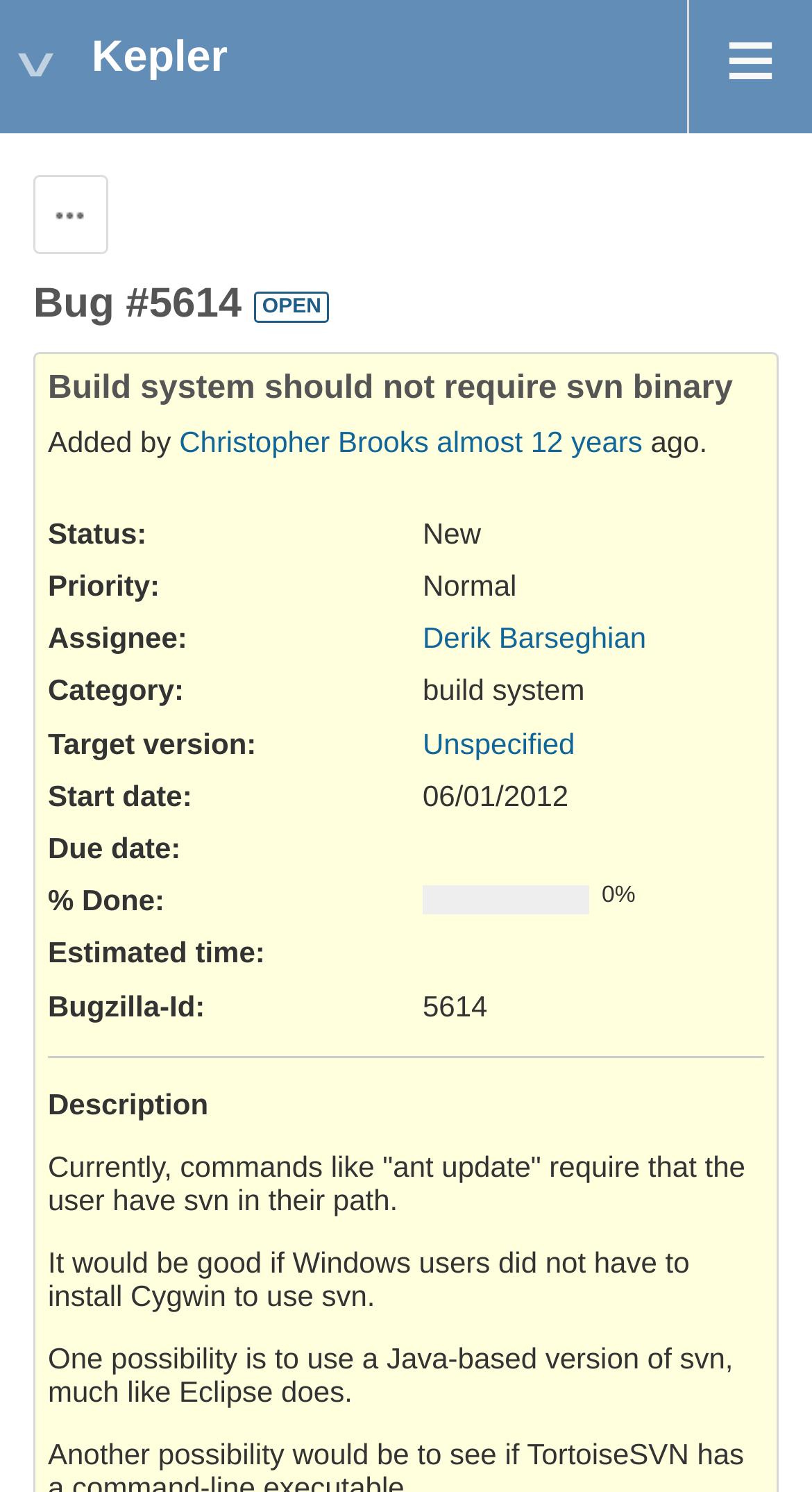What is the start date of bug #5614?
Give a one-word or short phrase answer based on the image.

06/01/2012